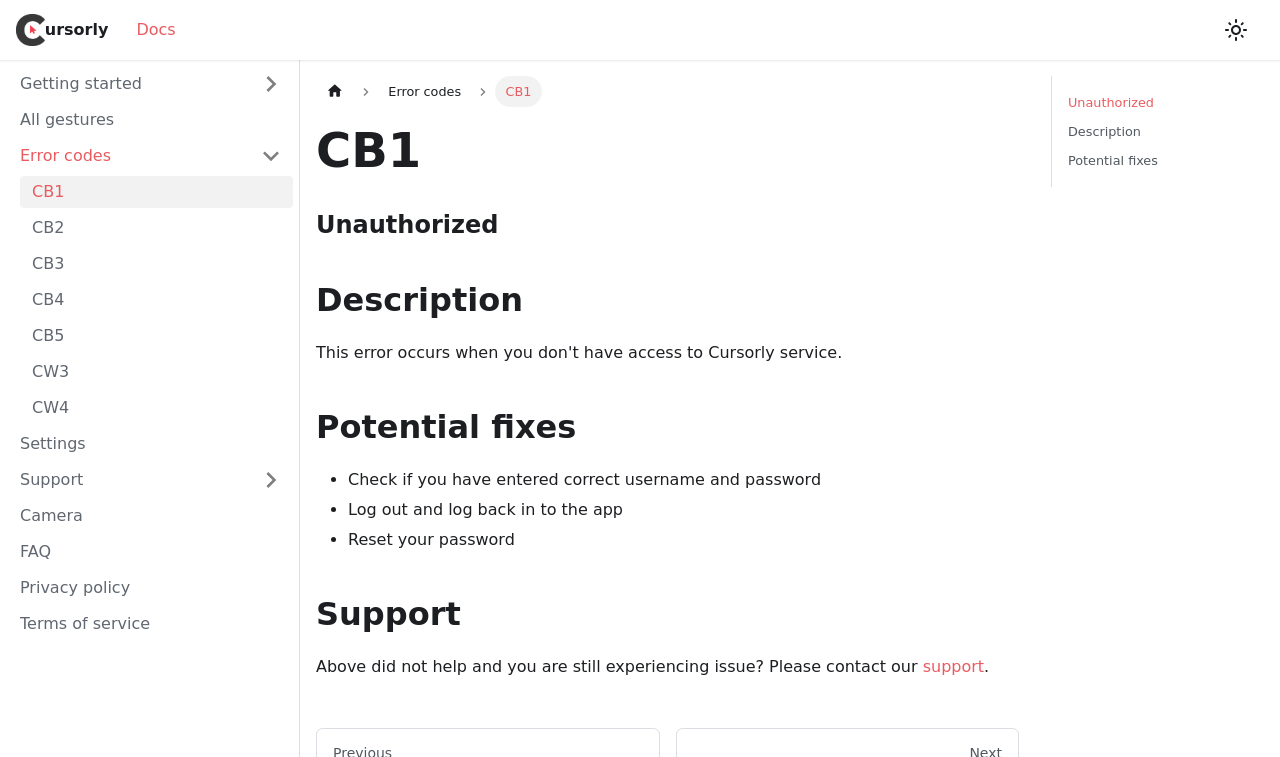Locate the bounding box coordinates of the UI element described by: "Terms of service". The bounding box coordinates should consist of four float numbers between 0 and 1, i.e., [left, top, right, bottom].

[0.006, 0.803, 0.229, 0.845]